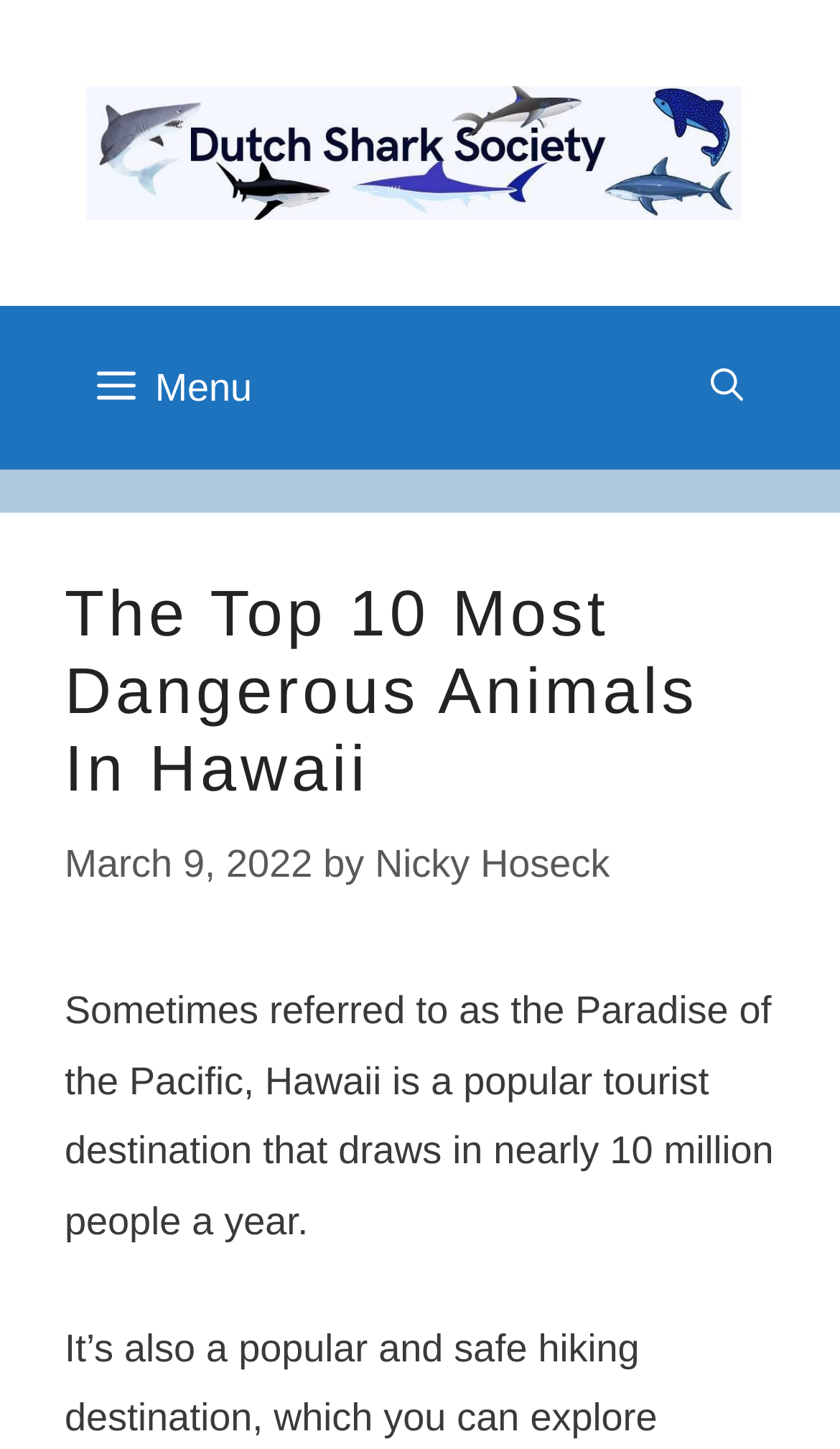Please find the bounding box for the UI component described as follows: "Nicky Hoseck".

[0.446, 0.581, 0.726, 0.611]